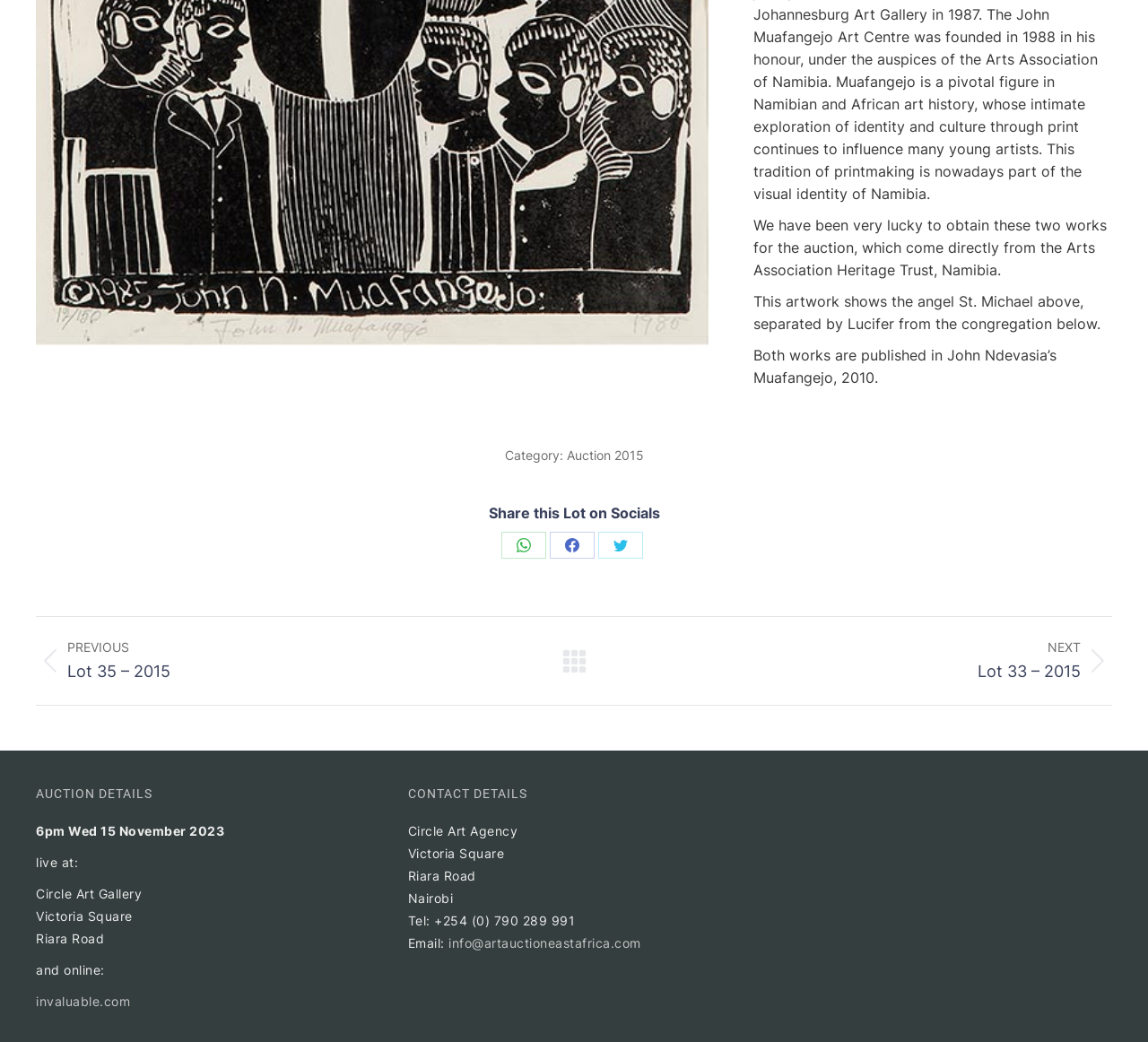Given the element description: "Sponsor the Pirates", predict the bounding box coordinates of the UI element it refers to, using four float numbers between 0 and 1, i.e., [left, top, right, bottom].

None